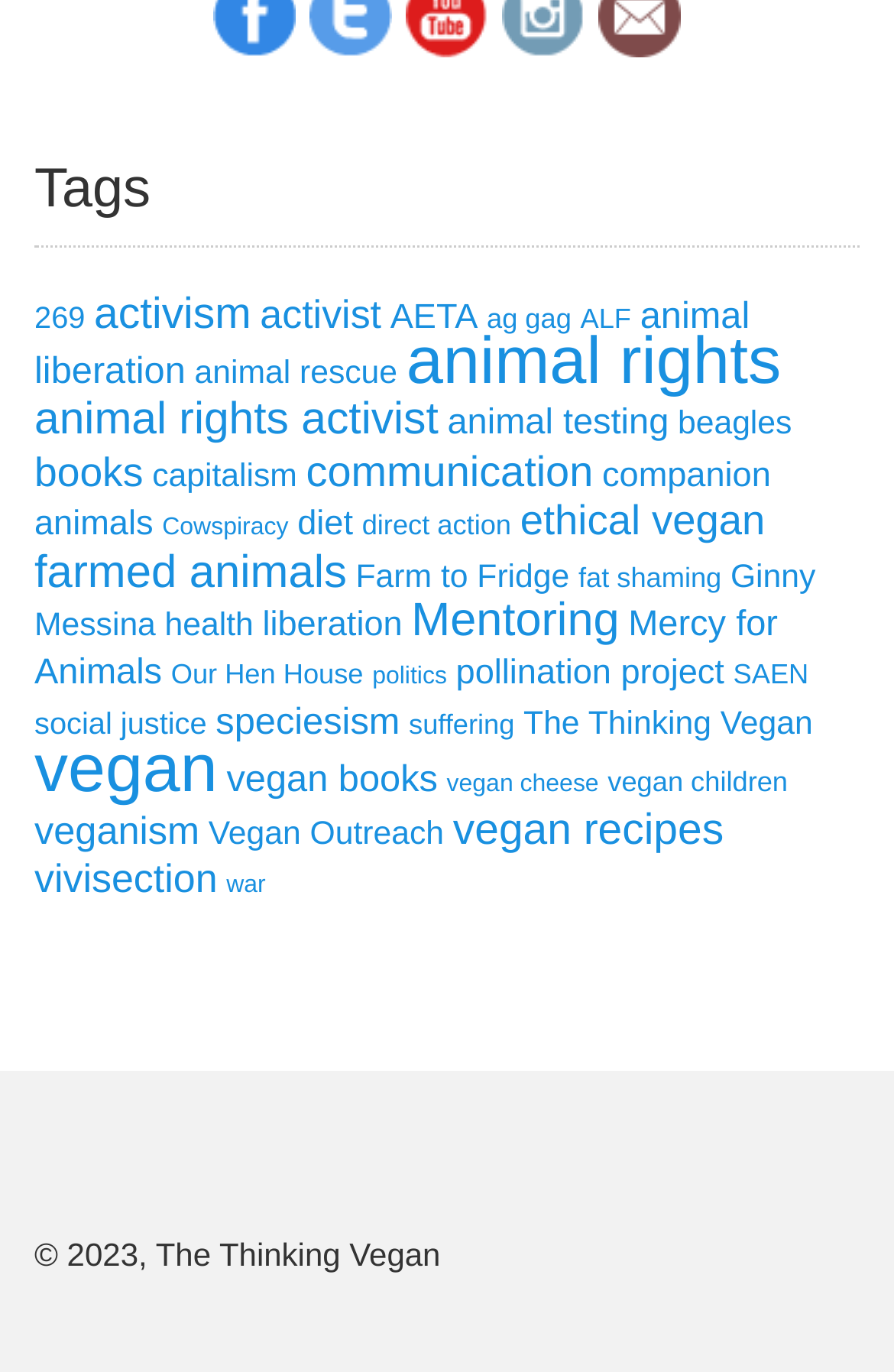Pinpoint the bounding box coordinates of the element you need to click to execute the following instruction: "Read about 'Mercy for Animals'". The bounding box should be represented by four float numbers between 0 and 1, in the format [left, top, right, bottom].

[0.038, 0.442, 0.87, 0.505]